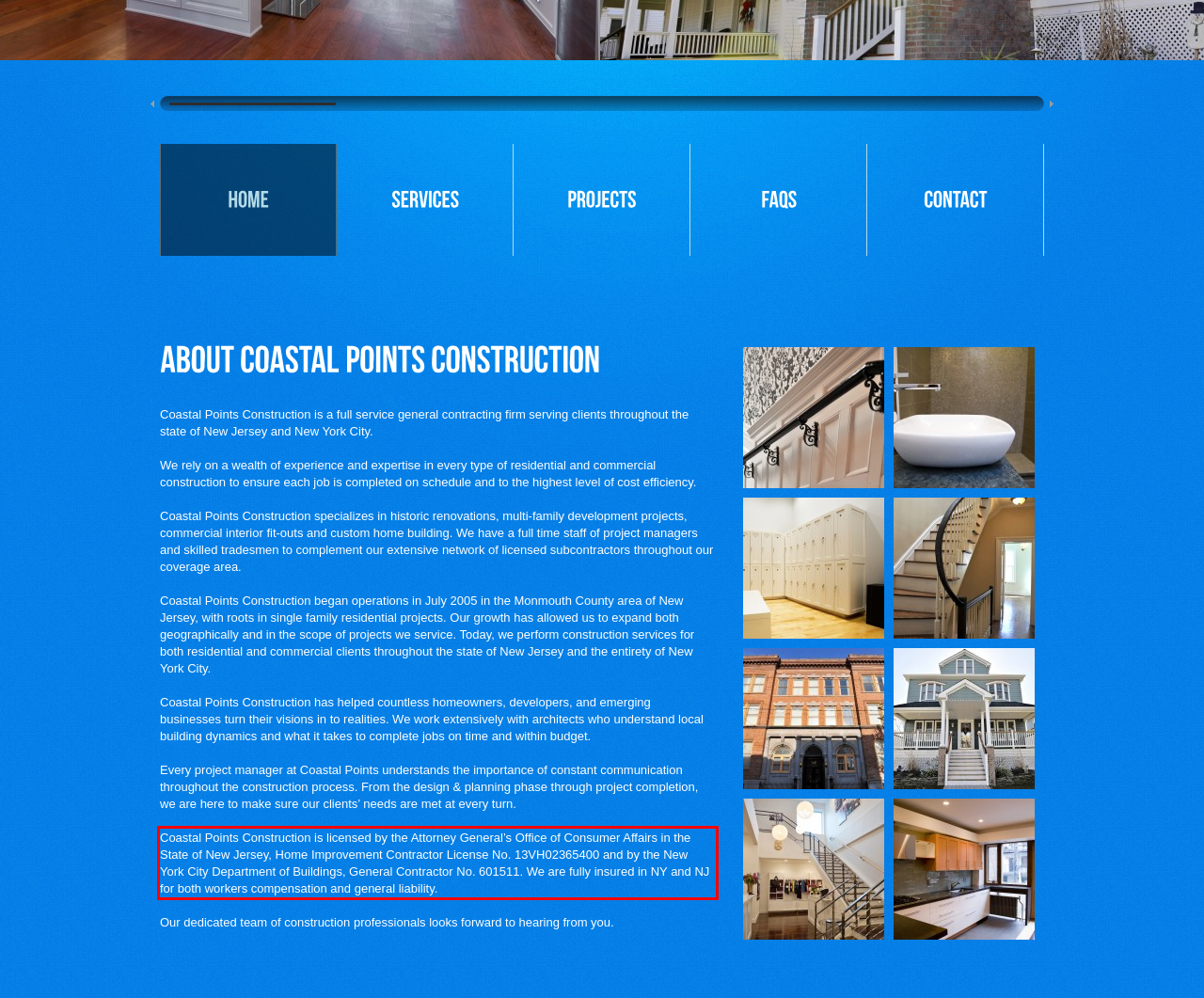Using the provided webpage screenshot, identify and read the text within the red rectangle bounding box.

Coastal Points Construction is licensed by the Attorney General’s Office of Consumer Affairs in the State of New Jersey, Home Improvement Contractor License No. 13VH02365400 and by the New York City Department of Buildings, General Contractor No. 601511. We are fully insured in NY and NJ for both workers compensation and general liability.